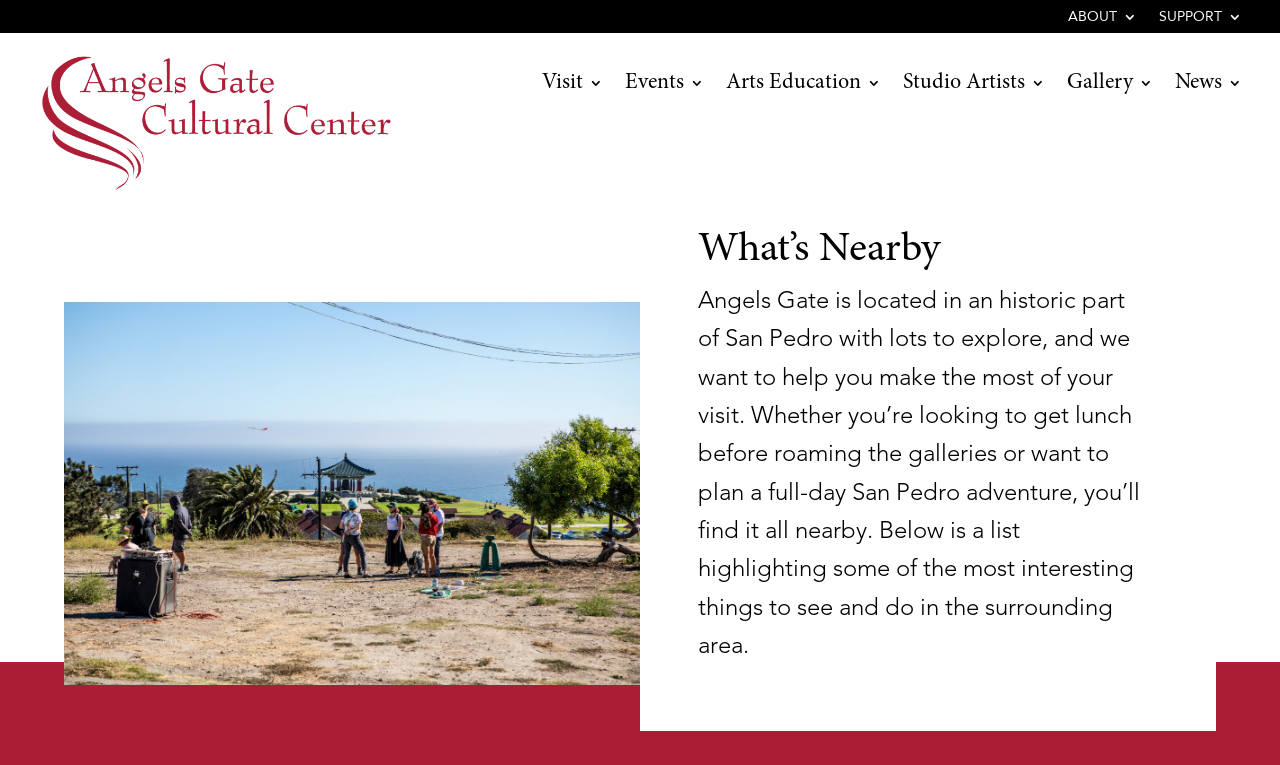What type of content is displayed below the heading 'What’s Nearby'?
Please provide a single word or phrase as your answer based on the screenshot.

List of attractions